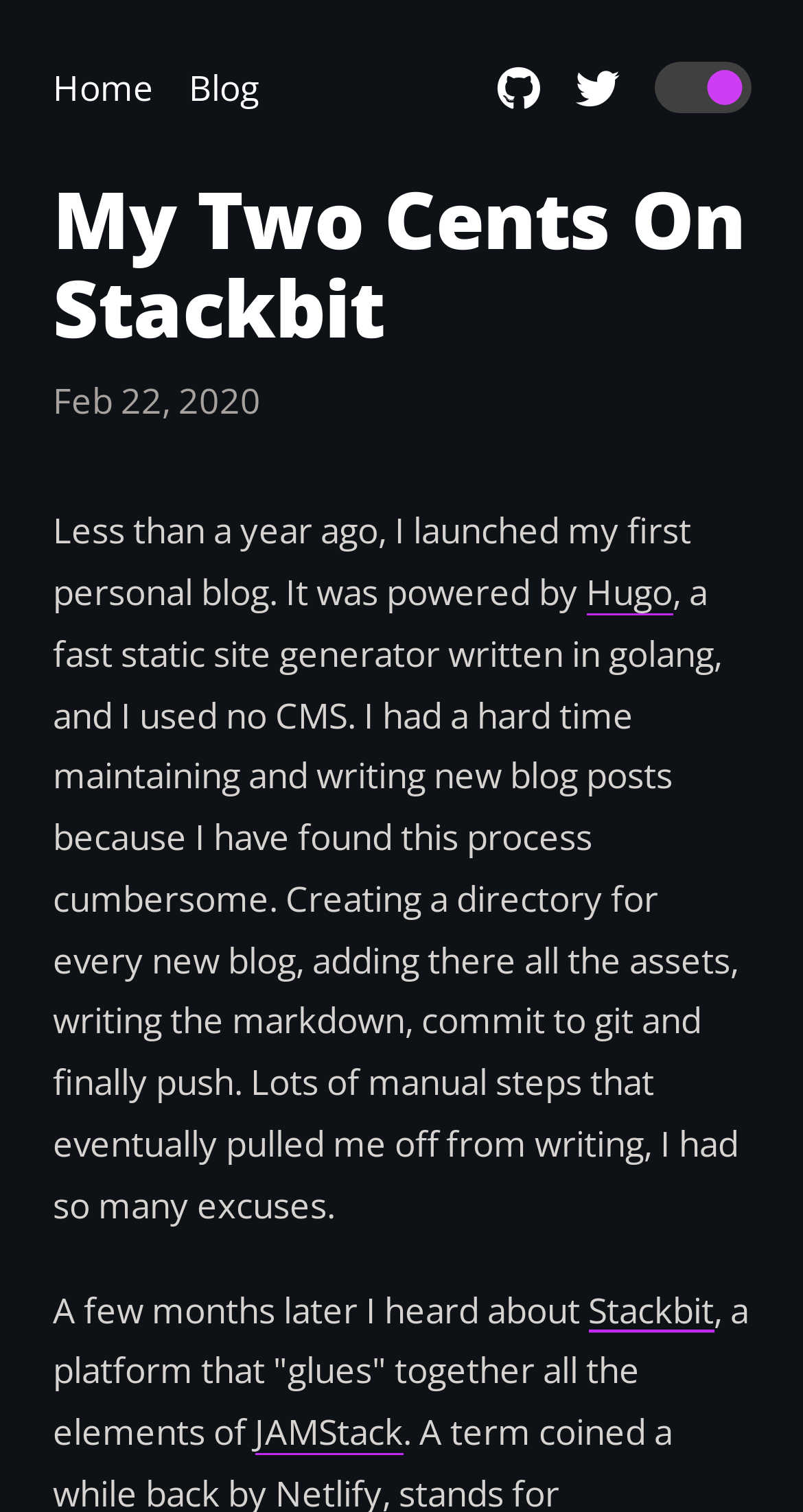How many links are available in the navigation menu?
Provide a detailed answer to the question, using the image to inform your response.

I counted the number of links in the navigation menu by looking at the links 'Home' and 'Blog' which are located at the top of the webpage.